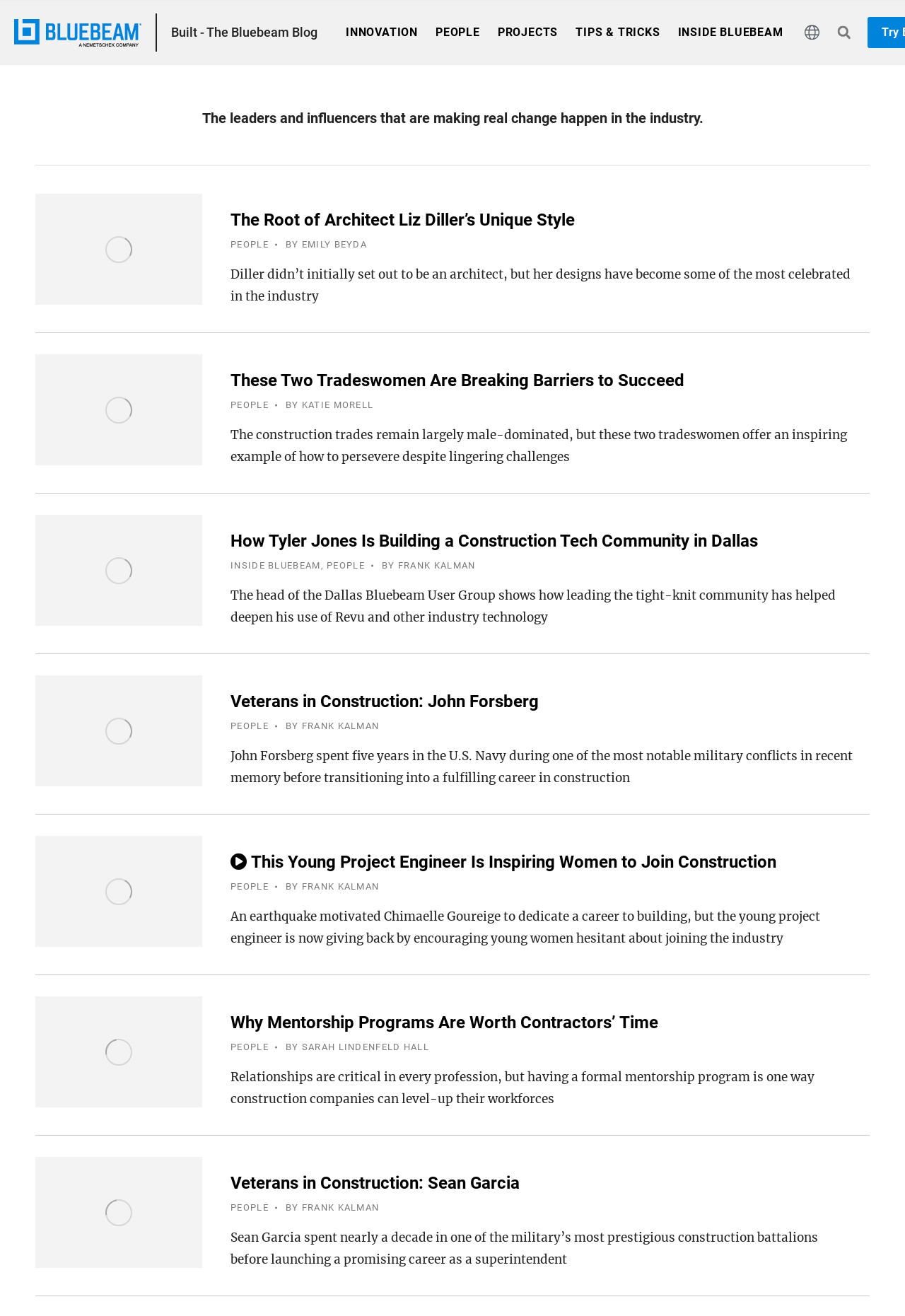Identify the bounding box of the UI component described as: "Envelope".

None